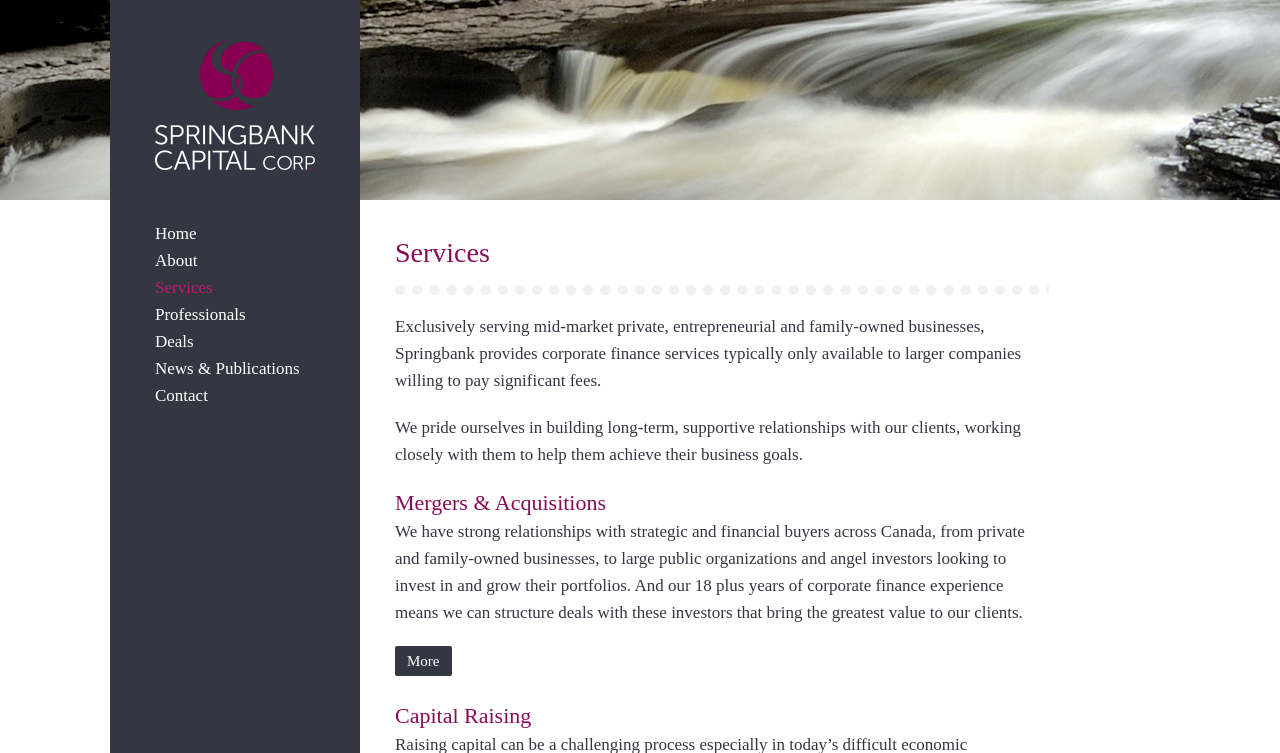What is the purpose of Springbank's services?
Answer the question based on the image using a single word or a brief phrase.

to help clients achieve their business goals